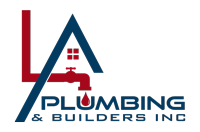With reference to the image, please provide a detailed answer to the following question: What does the red water droplet signify?

The stylized graphic element of a pipe incorporates a red water droplet, which adds a vivid touch to the logo and symbolizes the company's connection to the plumbing industry.